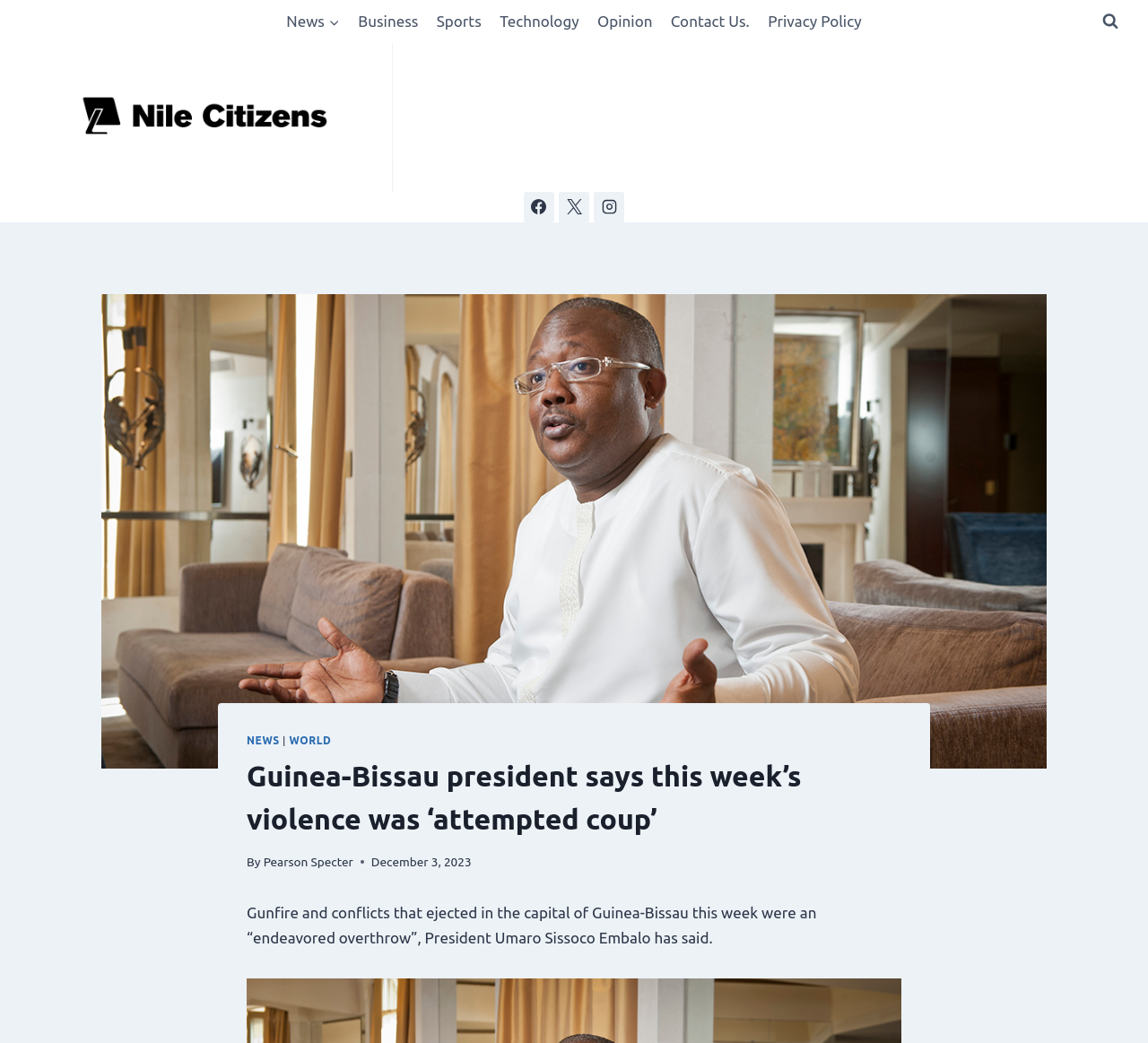Can you find the bounding box coordinates for the element that needs to be clicked to execute this instruction: "Open Search Form"? The coordinates should be given as four float numbers between 0 and 1, i.e., [left, top, right, bottom].

[0.953, 0.005, 0.981, 0.036]